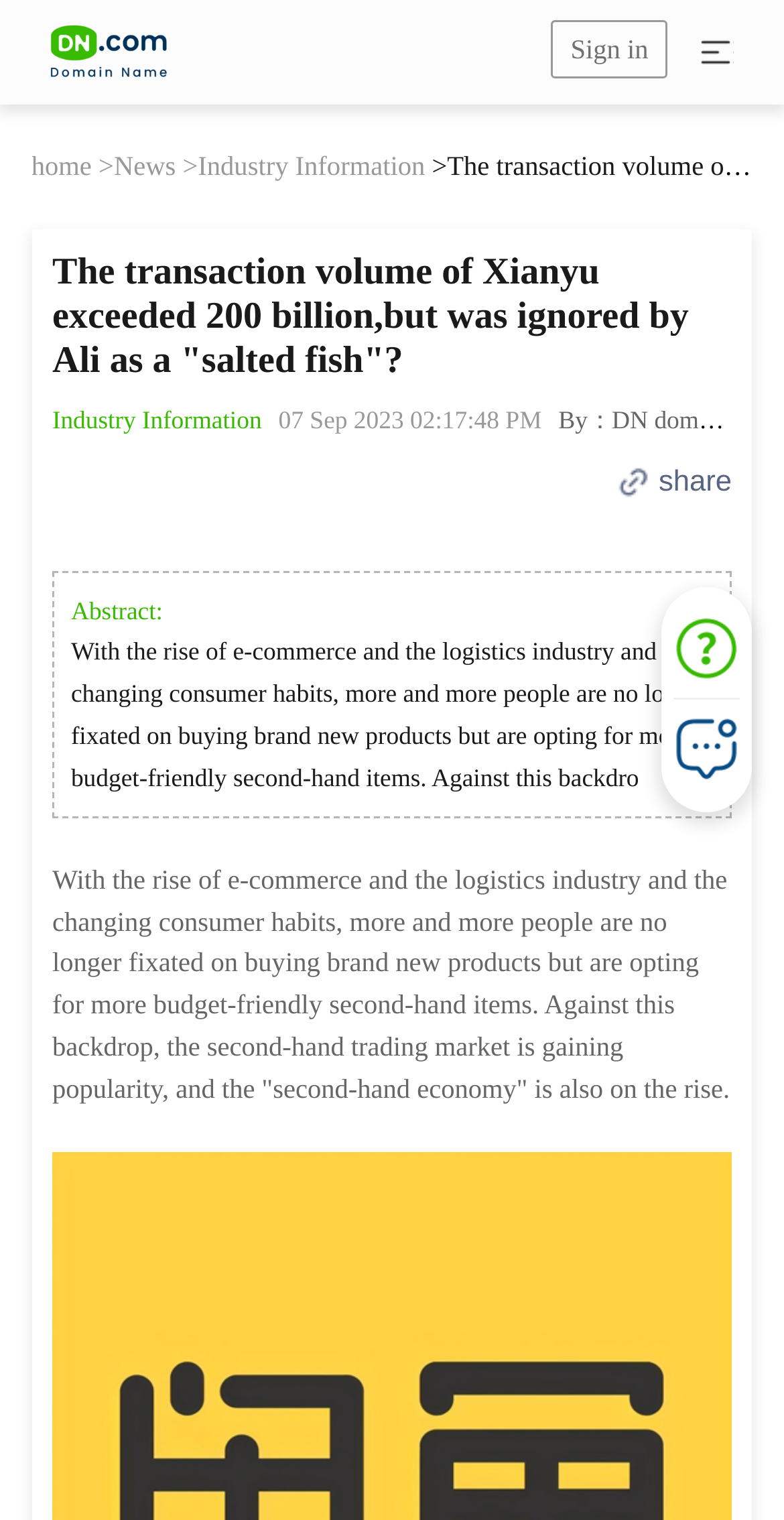Please find the bounding box for the UI element described by: "parent_node: Sign in".

[0.064, 0.014, 0.213, 0.054]